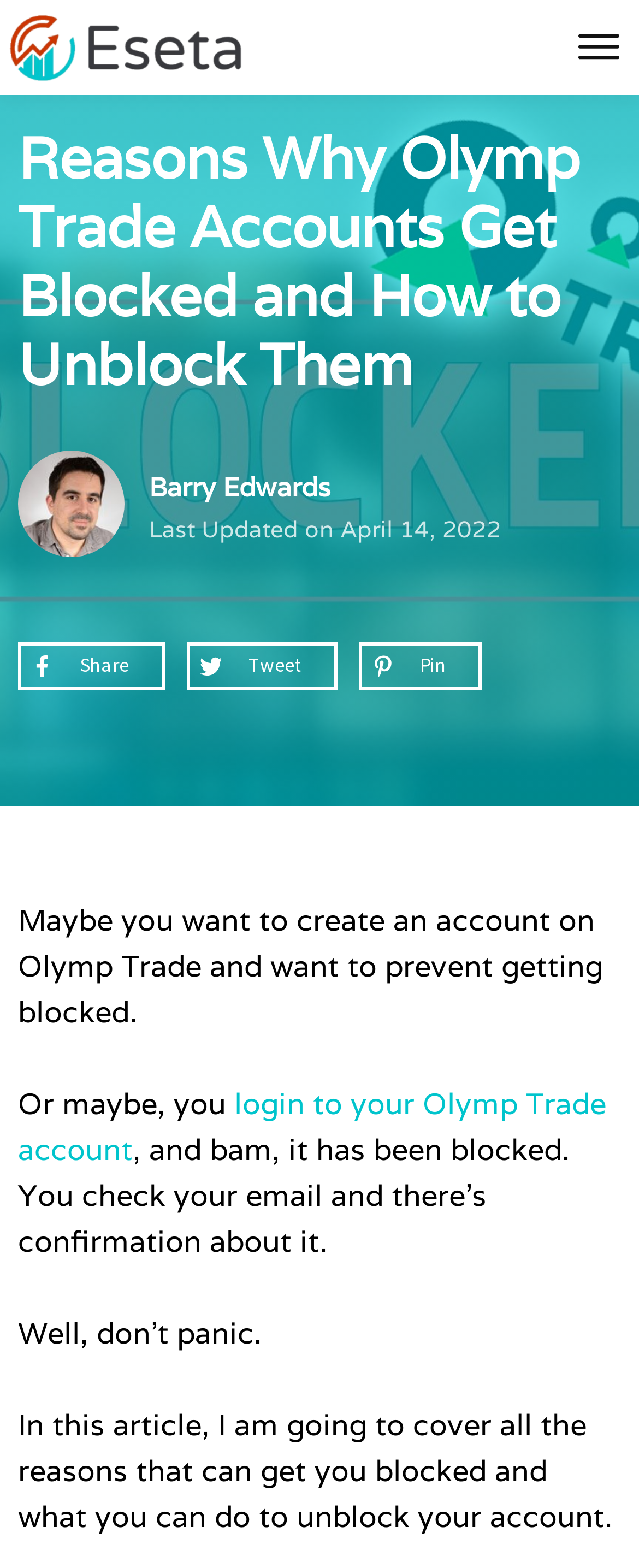Describe the webpage meticulously, covering all significant aspects.

The webpage is about Olymp Trade blocked accounts and how to unblock them. At the top left, there is a link accompanied by an image, and at the top right, there is another link accompanied by a different image. Below these links, there is a heading that summarizes the content of the webpage, which is about the reasons why Olymp Trade accounts get blocked and how to unblock them.

To the right of the heading, there is an image of Paul Titus, and below it, there is a static text "Barry Edwards". Next to this text, there is a static text indicating the last updated date, which is April 14, 2022. 

Below these elements, there are three links, "Share", "Tweet", and "Pin", each accompanied by a small image. These links are positioned horizontally, with "Share" on the left, "Tweet" in the middle, and "Pin" on the right.

The main content of the webpage starts below these links. It begins with a paragraph of text that asks if the user wants to create an account on Olymp Trade and wants to prevent getting blocked, or if they have already logged in to their account and found it blocked. 

The text then continues, explaining that the user should not panic and that the article will cover all the reasons that can get an account blocked and what can be done to unblock it.